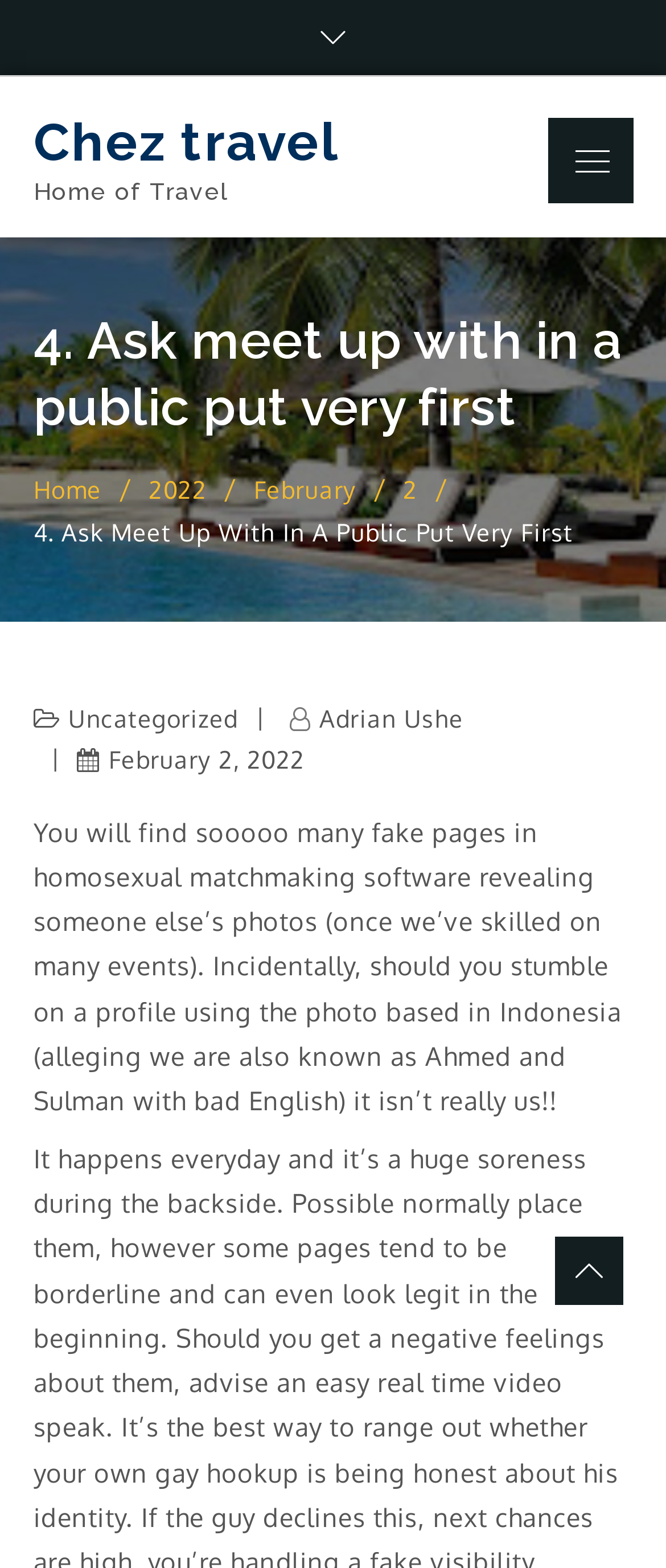Provide the bounding box coordinates of the HTML element this sentence describes: "Adrian Ushe". The bounding box coordinates consist of four float numbers between 0 and 1, i.e., [left, top, right, bottom].

[0.435, 0.449, 0.696, 0.467]